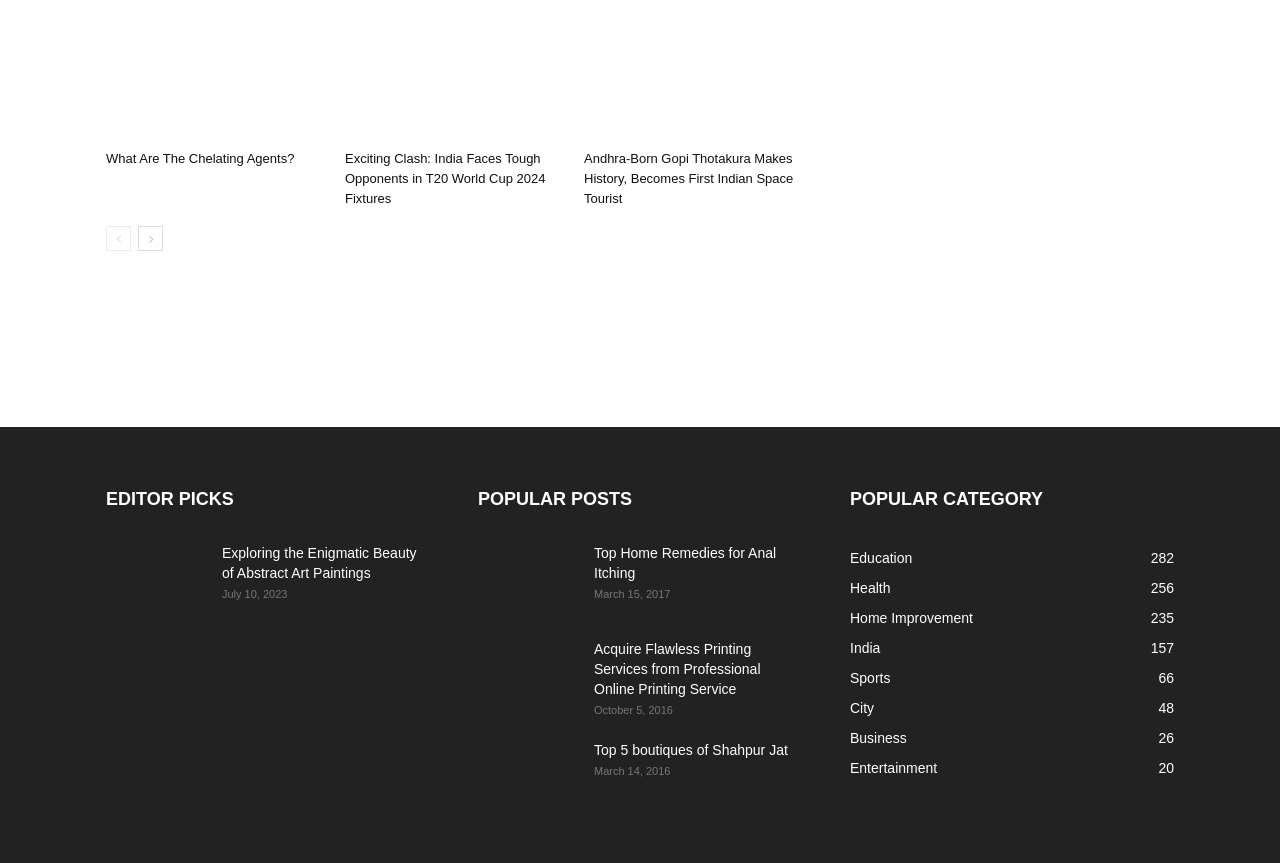Based on the image, please respond to the question with as much detail as possible:
What is the date of the post 'Top Home Remedies for Anal Itching'?

I found the post 'Top Home Remedies for Anal Itching' in the 'POPULAR POSTS' section and looked for the corresponding date, which is 'March 15, 2017'.